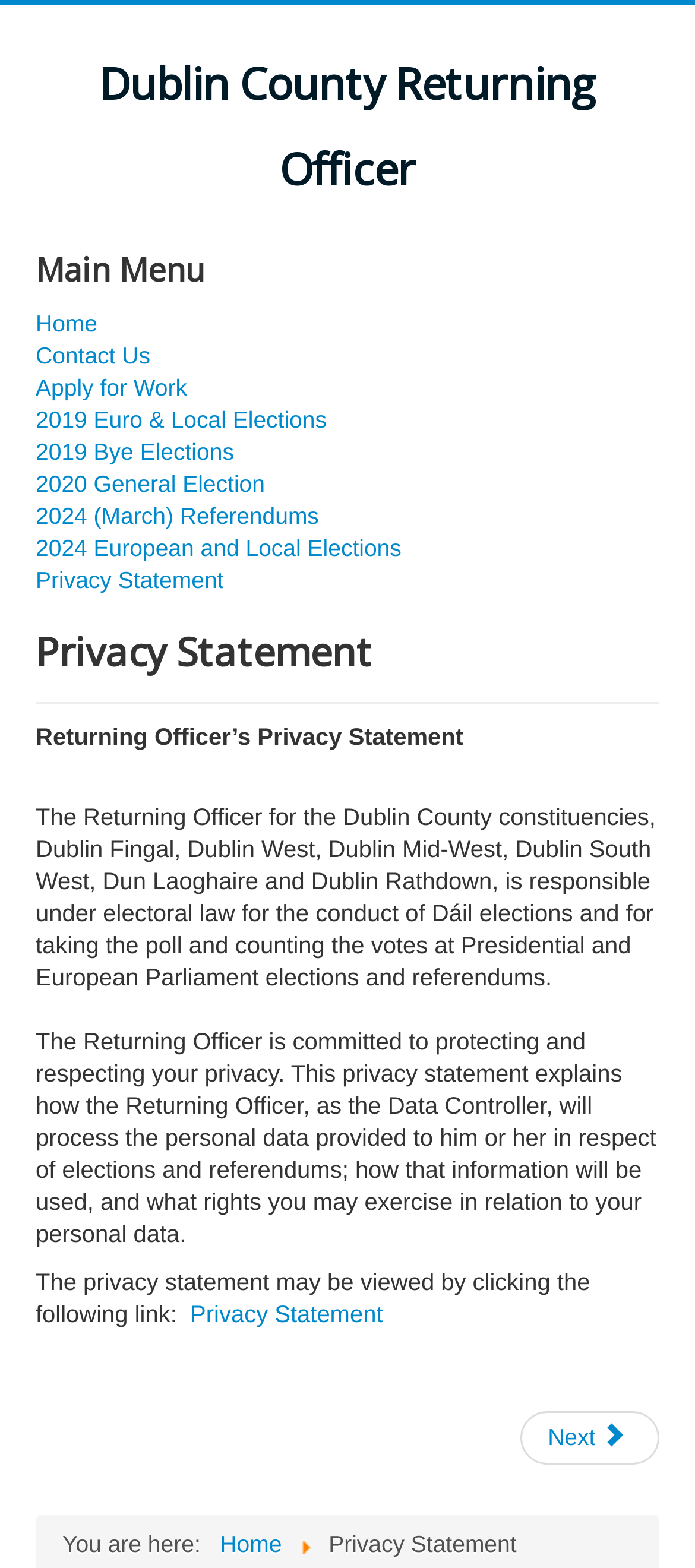What is the purpose of the privacy statement? Examine the screenshot and reply using just one word or a brief phrase.

Explain data processing